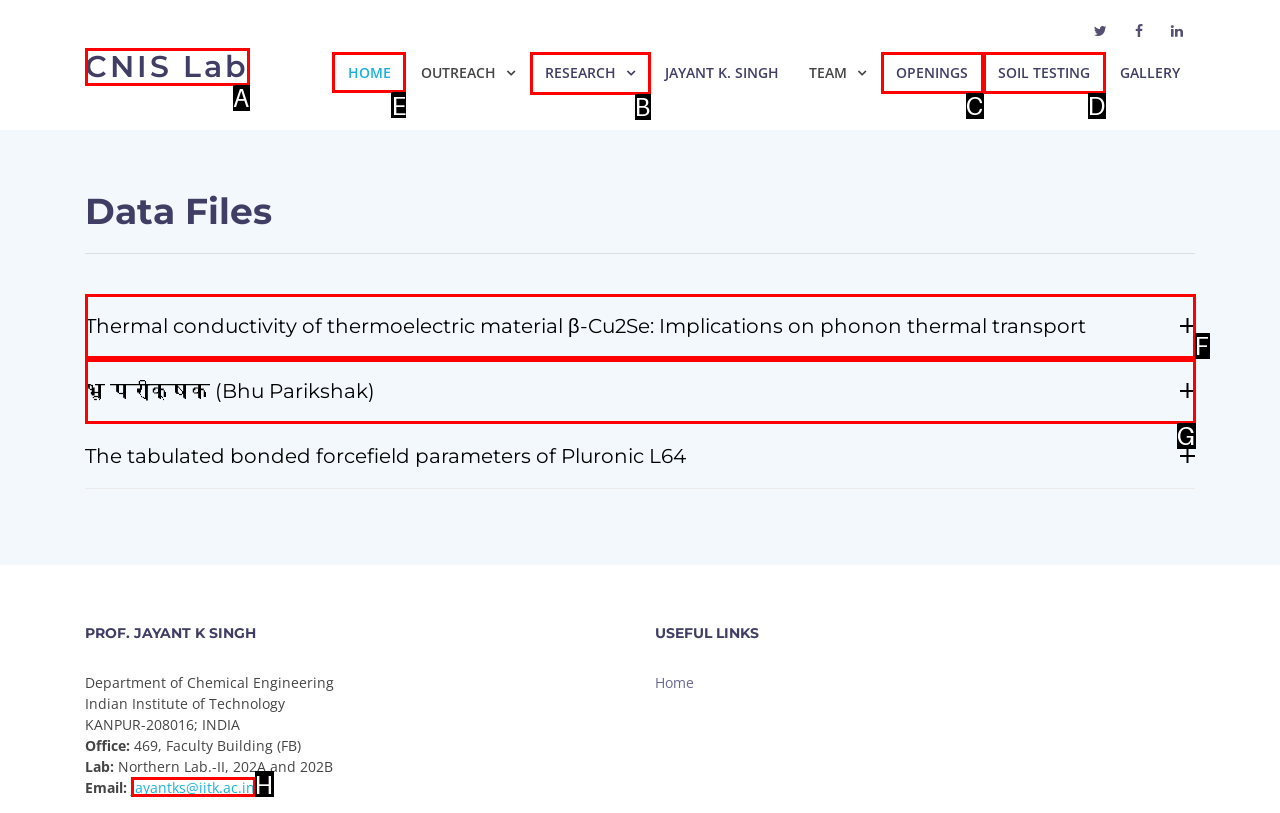Identify the letter of the UI element you need to select to accomplish the task: go to home page.
Respond with the option's letter from the given choices directly.

E